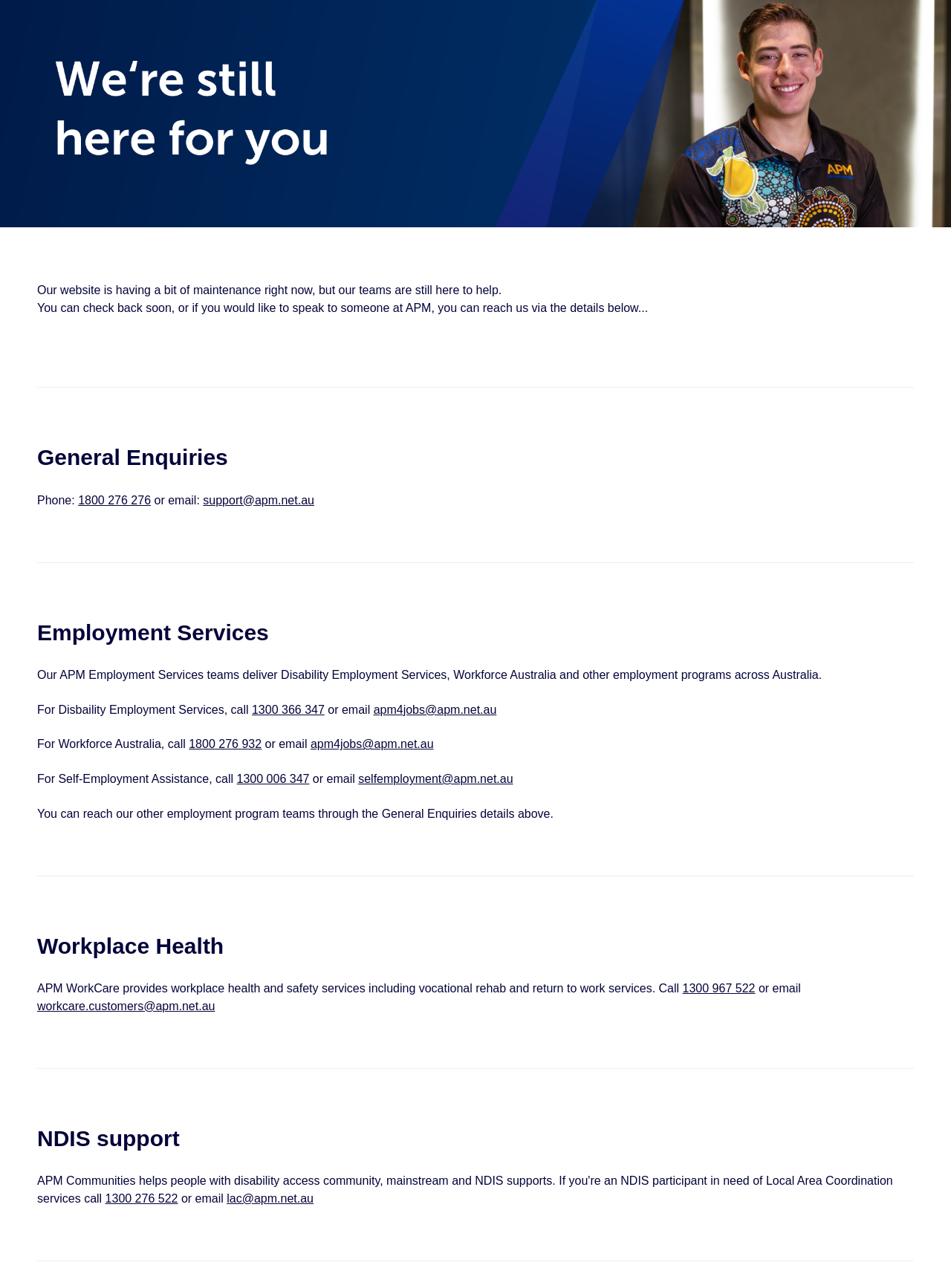Provide a single word or phrase to answer the given question: 
What is the name of the service that provides workplace health and safety services?

APM WorkCare